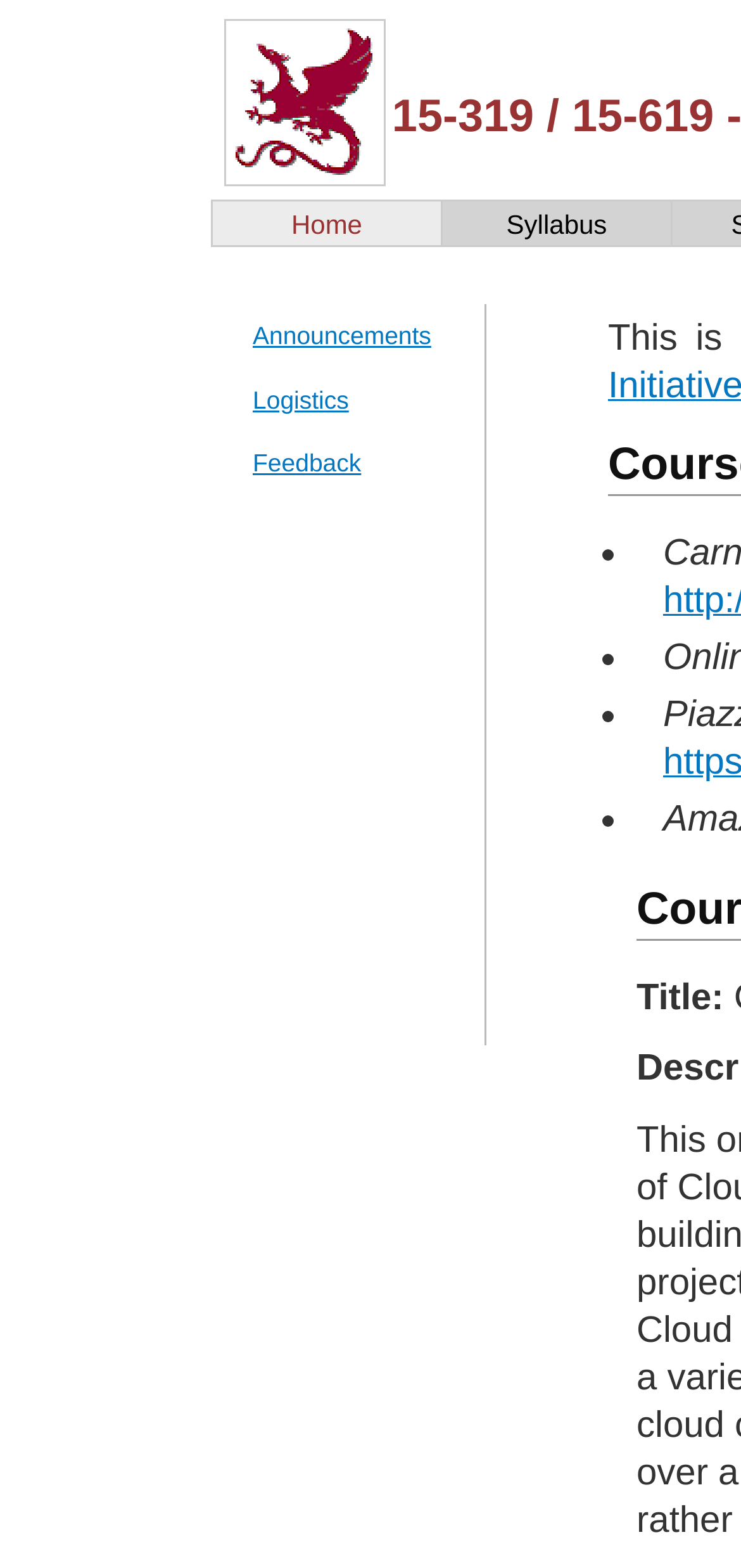How many links are in the top navigation bar?
Refer to the image and provide a concise answer in one word or phrase.

3